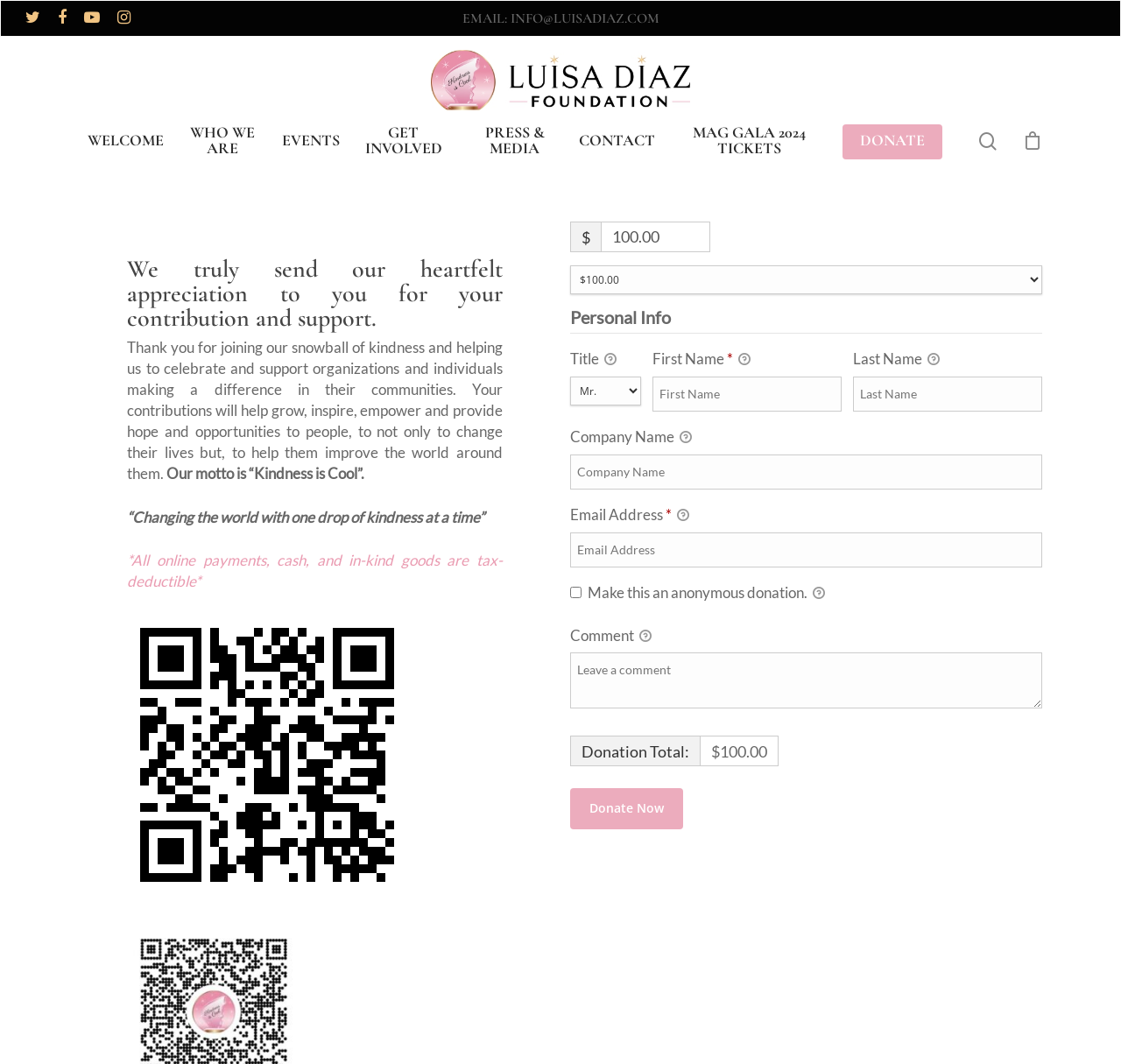Please provide the bounding box coordinates for the element that needs to be clicked to perform the following instruction: "Click on the Donate Now button". The coordinates should be given as four float numbers between 0 and 1, i.e., [left, top, right, bottom].

[0.509, 0.741, 0.61, 0.78]